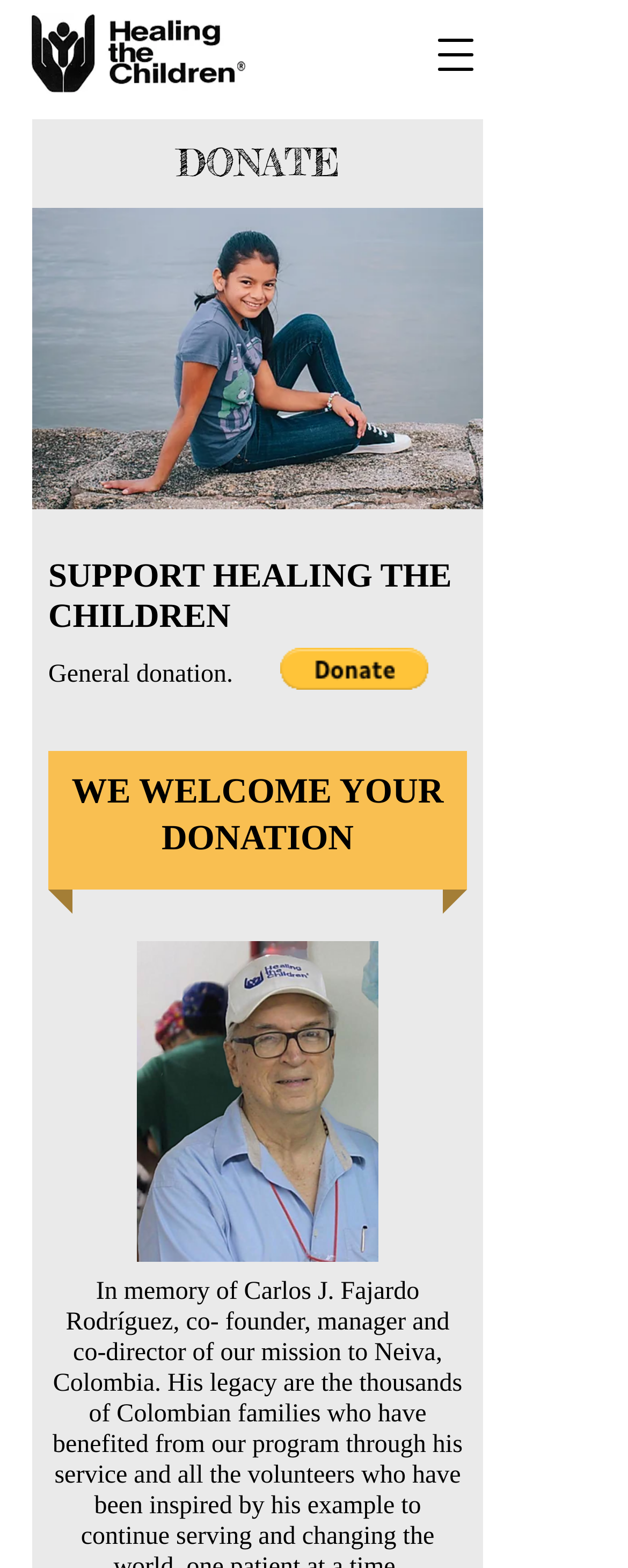Use a single word or phrase to respond to the question:
What is the organization's name?

Healing The Children